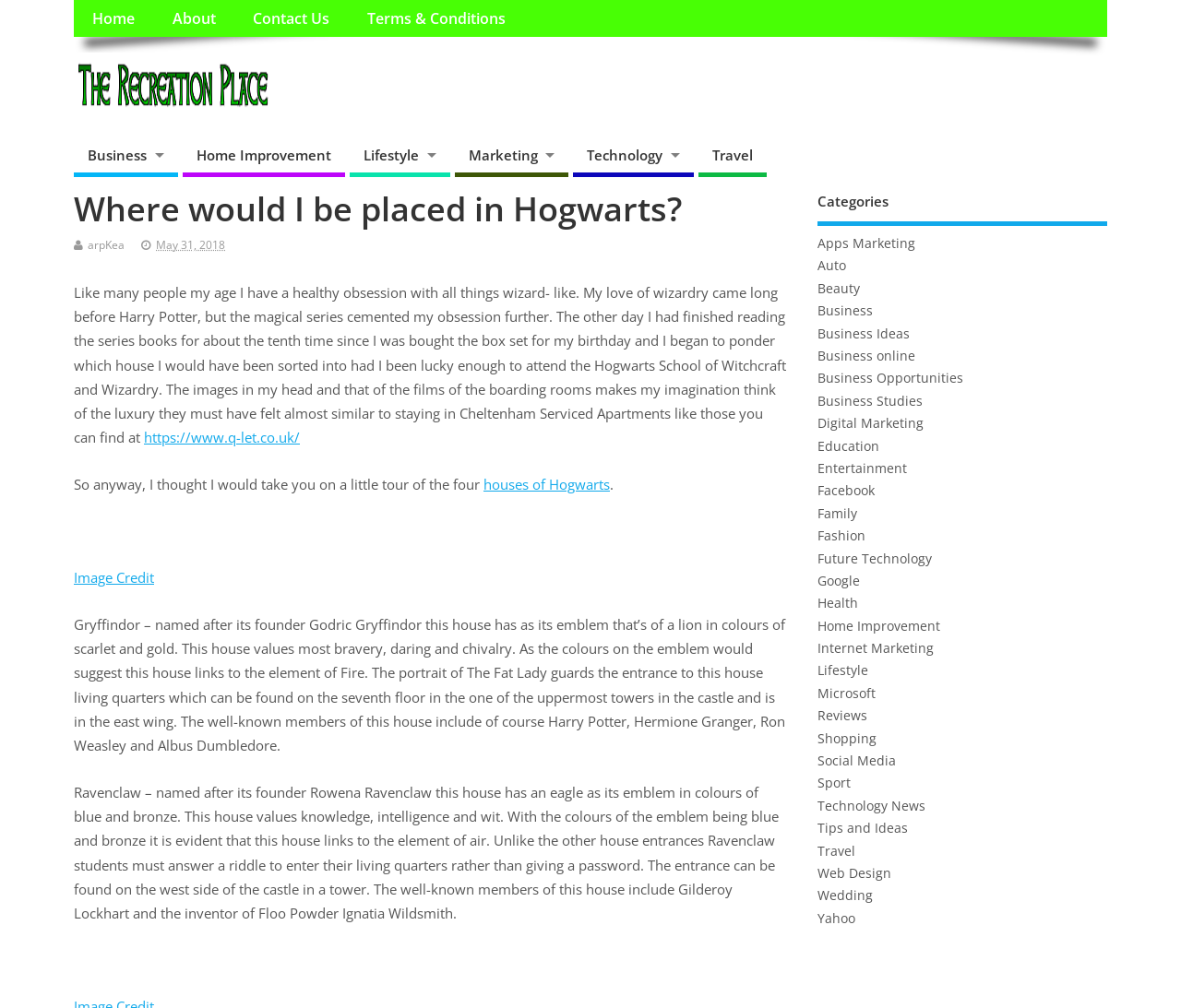Bounding box coordinates are given in the format (top-left x, top-left y, bottom-right x, bottom-right y). All values should be floating point numbers between 0 and 1. Provide the bounding box coordinate for the UI element described as: houses of Hogwarts

[0.409, 0.471, 0.516, 0.49]